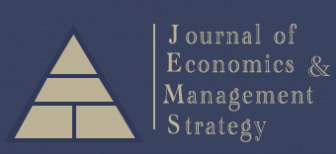Provide an extensive narrative of what is shown in the image.

The image depicts the logo of the "Journal of Economics & Management Strategy." It features a stylized pyramid in a light beige color accompanied by the journal's name displayed prominently in an elegant font. The name is partially aligned to the right of the pyramid, with "Journal of" in a smaller size above "Economics & Management Strategy," which is more prominent. The background is a deep blue, providing a strong contrast to the light colors of the text and the pyramid, enhancing its visibility and aesthetic appeal. This logo represents a journal focused on economic theories and management practices, indicating its academic and professional relevance in the field of economics.